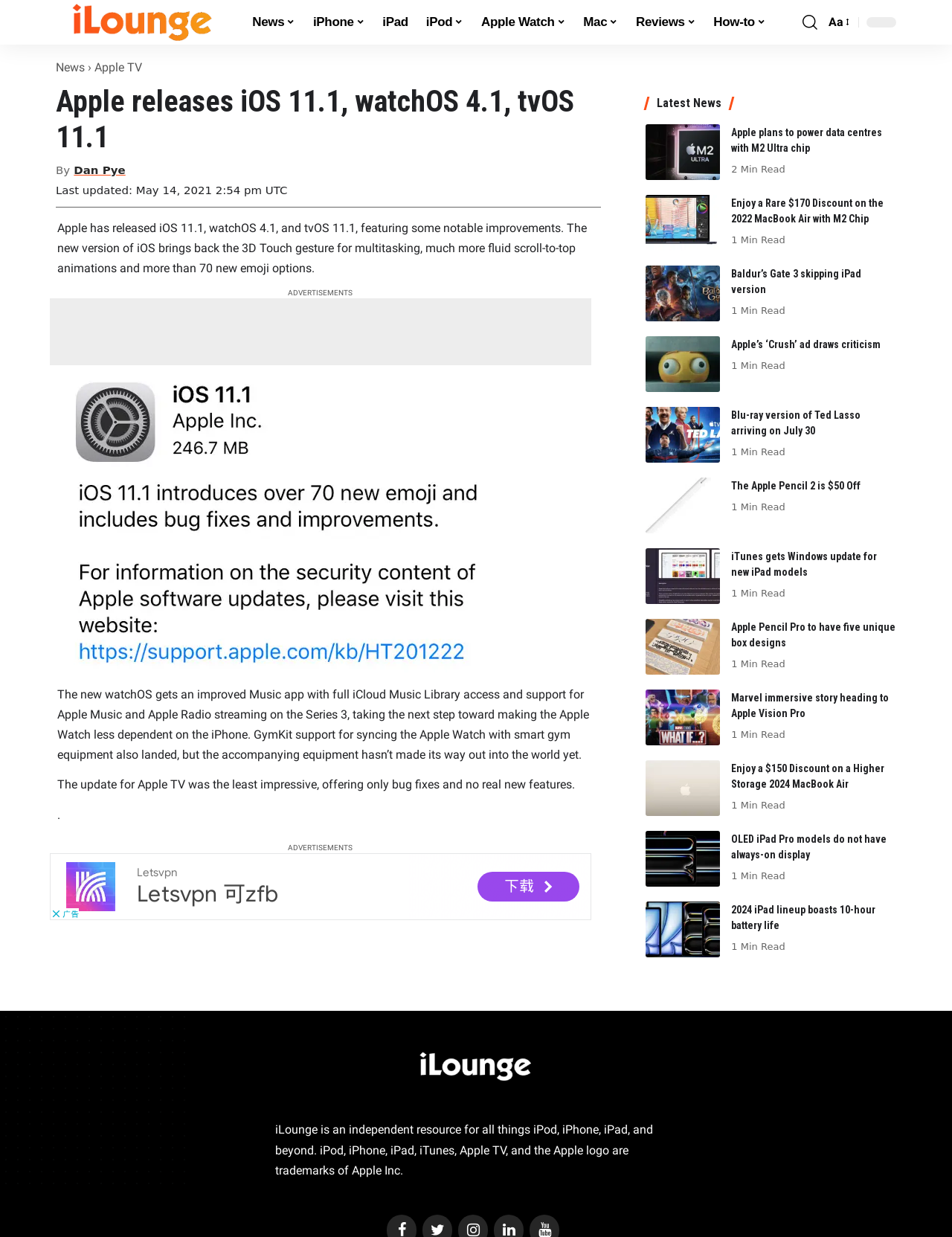What is the last updated time of the article 'Apple releases iOS 11.1, watchOS 4.1, tvOS 11.1'?
Please use the visual content to give a single word or phrase answer.

May 14, 2021 2:54 pm UTC